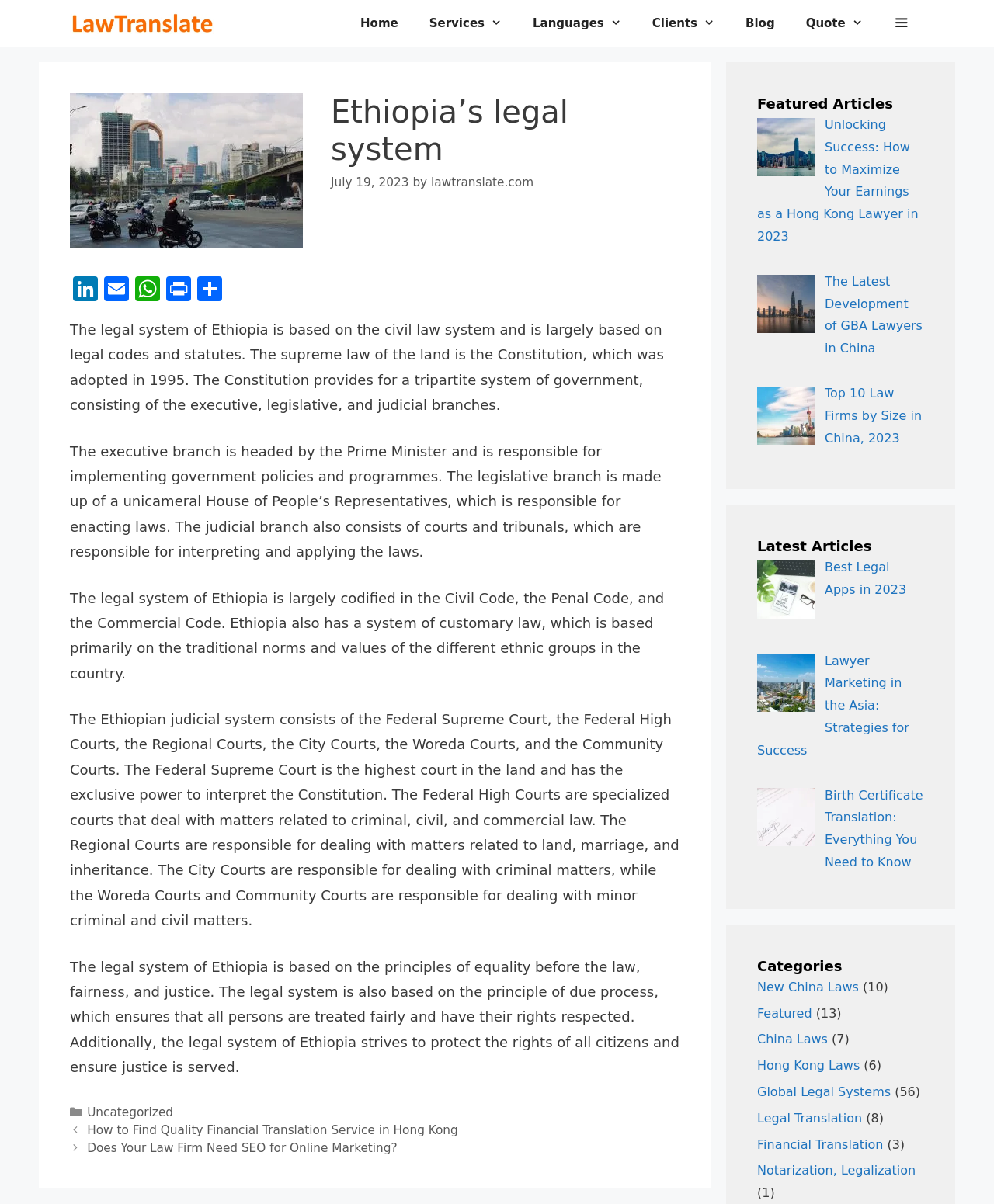What is the date of the latest article?
Give a detailed explanation using the information visible in the image.

I looked at the time element next to the article title 'Ethiopia’s legal system' and found the date 'July 19, 2023'.